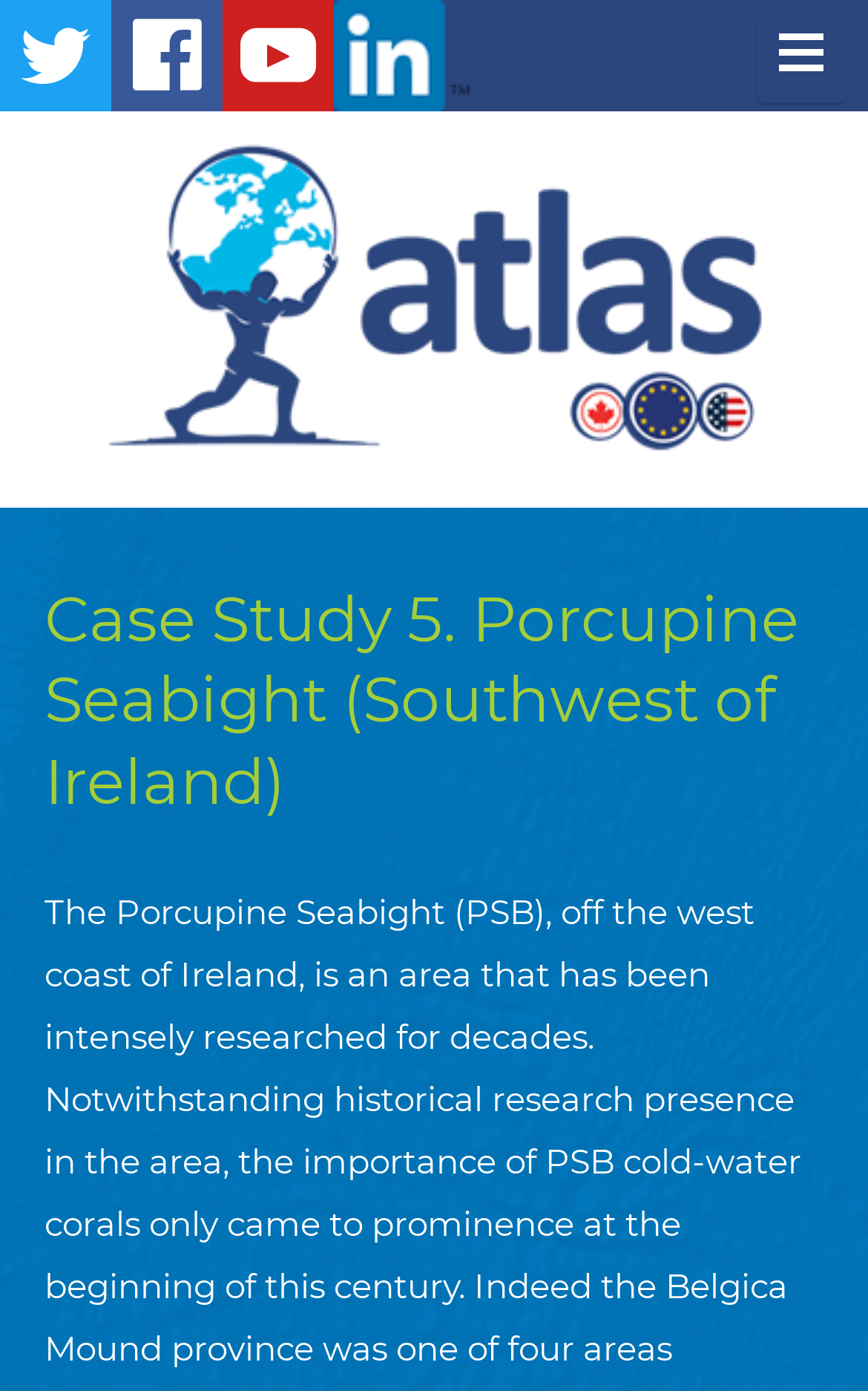Elaborate on the different components and information displayed on the webpage.

The webpage is about a case study on the Porcupine Seabight, located southwest of Ireland, as part of the ATLAS project, which focuses on a trans-Atlantic assessment and deep-water ecosystem-based spatial management plan for Europe.

At the top of the page, there is a prominent link and image combination with the title "ATLAS - A Trans-Atlantic assessment and deep-water ecosystem-based spatial management plan for Europe", taking up most of the width.

On the top-left corner, there are three social media logos: Twitter, Facebook, and YouTube, each with a corresponding link. These logos are aligned horizontally and are relatively small in size.

On the top-right corner, there is a LinkedIn logo with a link to the project's LinkedIn group.

Below the title, there is a prominent heading that reads "Case Study 5. Porcupine Seabight (Southwest of Ireland)", which spans almost the entire width of the page.